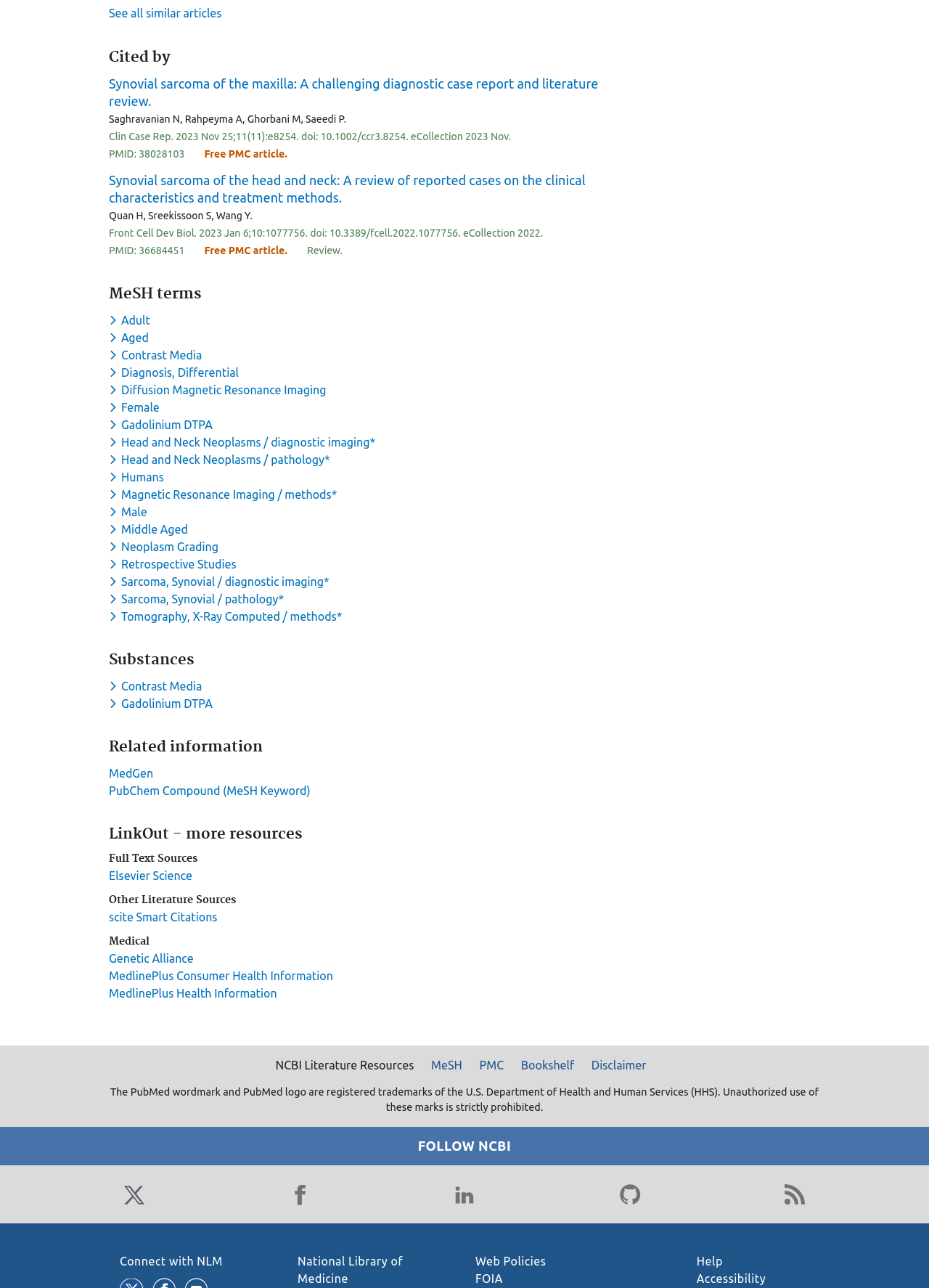Locate the coordinates of the bounding box for the clickable region that fulfills this instruction: "Click on the 'Full Text Sources' heading".

[0.117, 0.661, 0.68, 0.673]